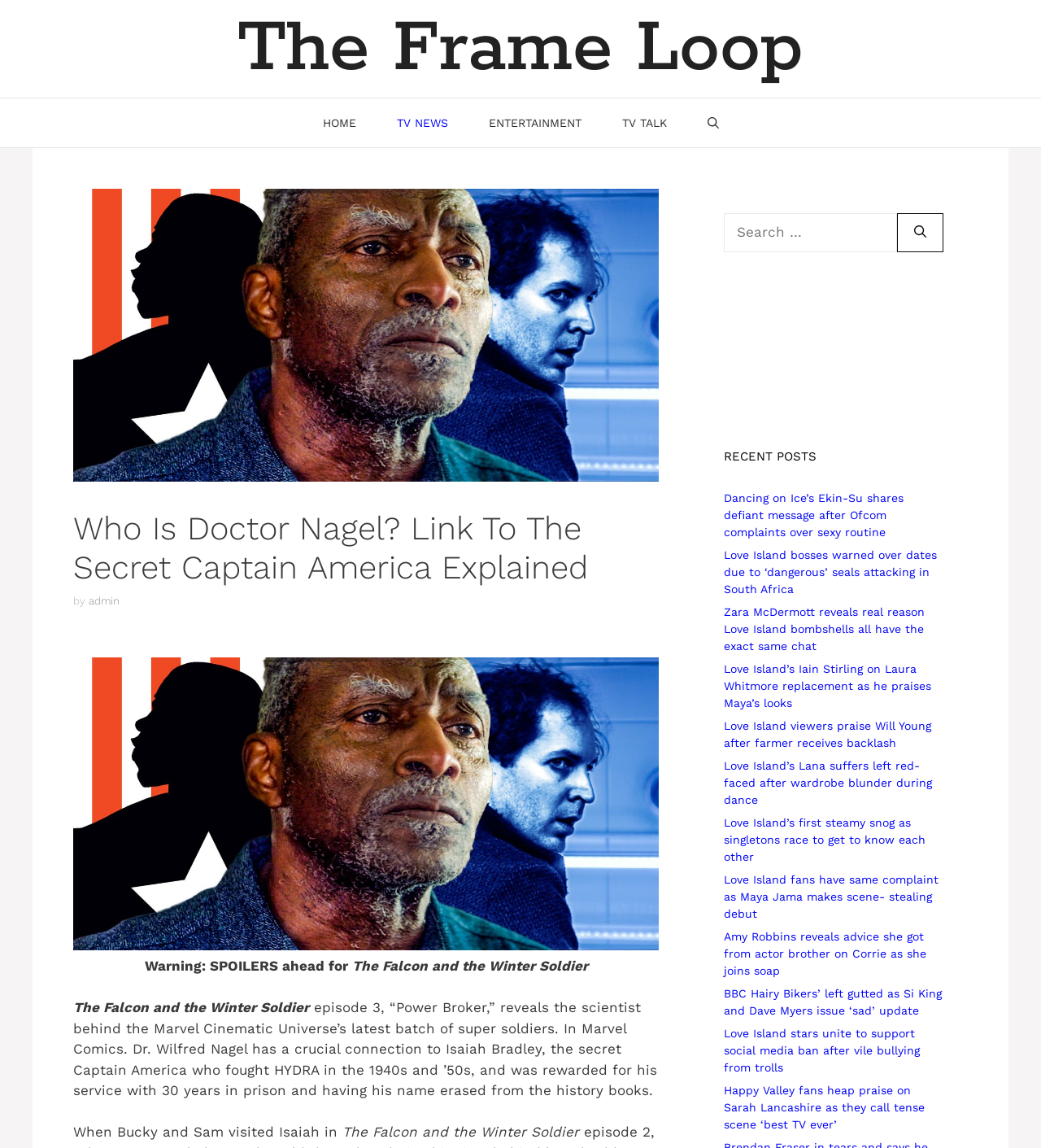Identify and provide the title of the webpage.

Who Is Doctor Nagel? Link To The Secret Captain America Explained